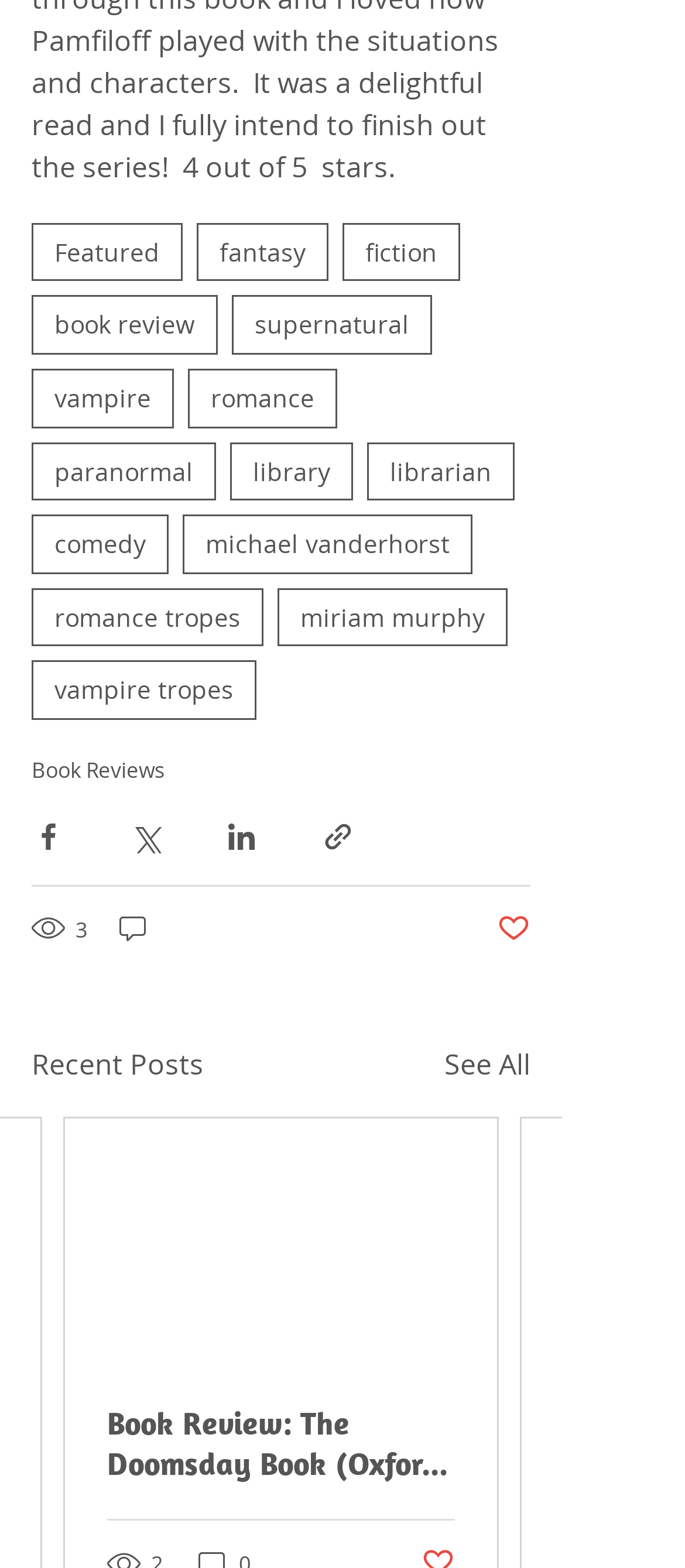Could you indicate the bounding box coordinates of the region to click in order to complete this instruction: "Share via Facebook".

[0.046, 0.523, 0.095, 0.544]